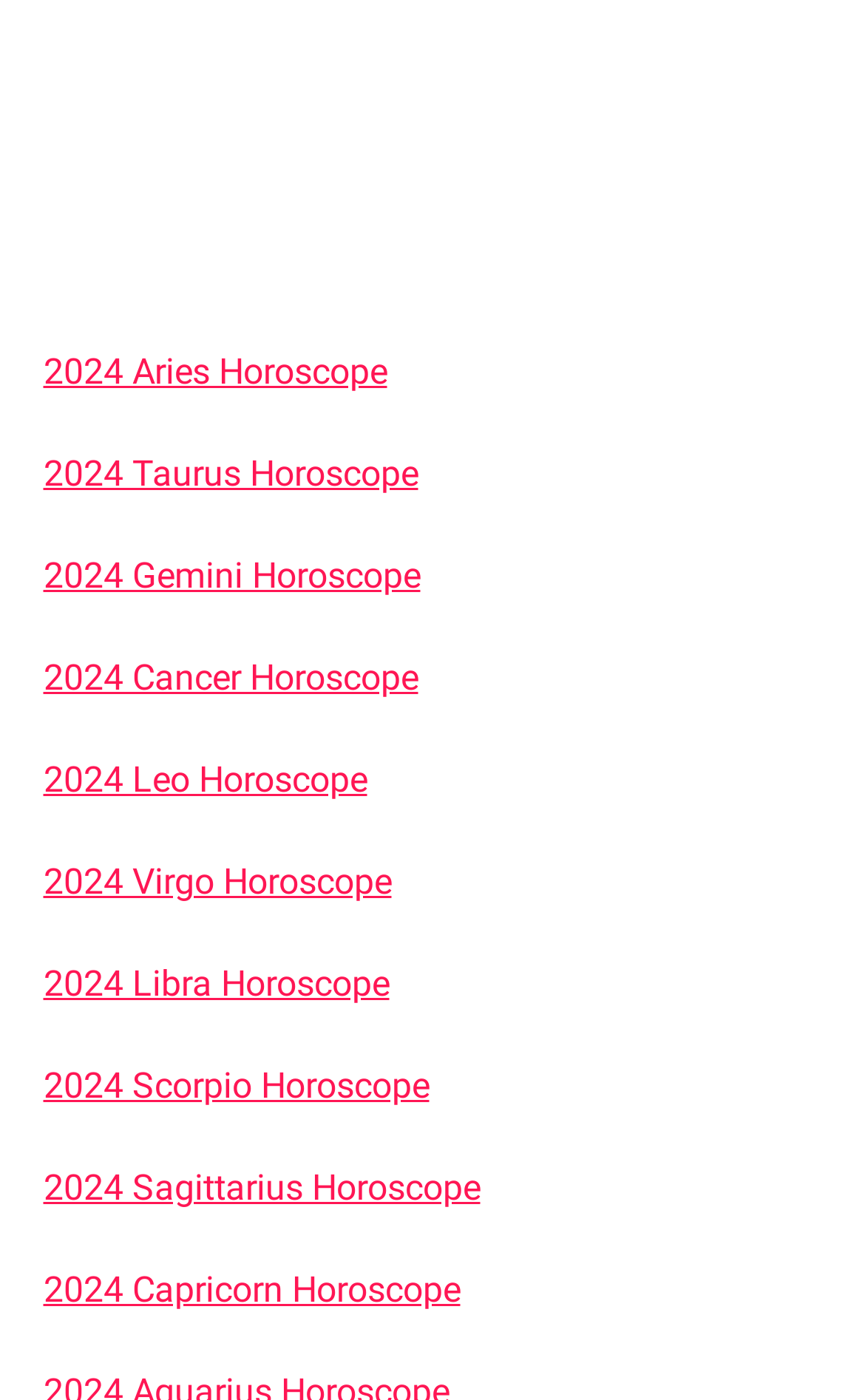Given the webpage screenshot, identify the bounding box of the UI element that matches this description: "title="Clark Digital Commons"".

None